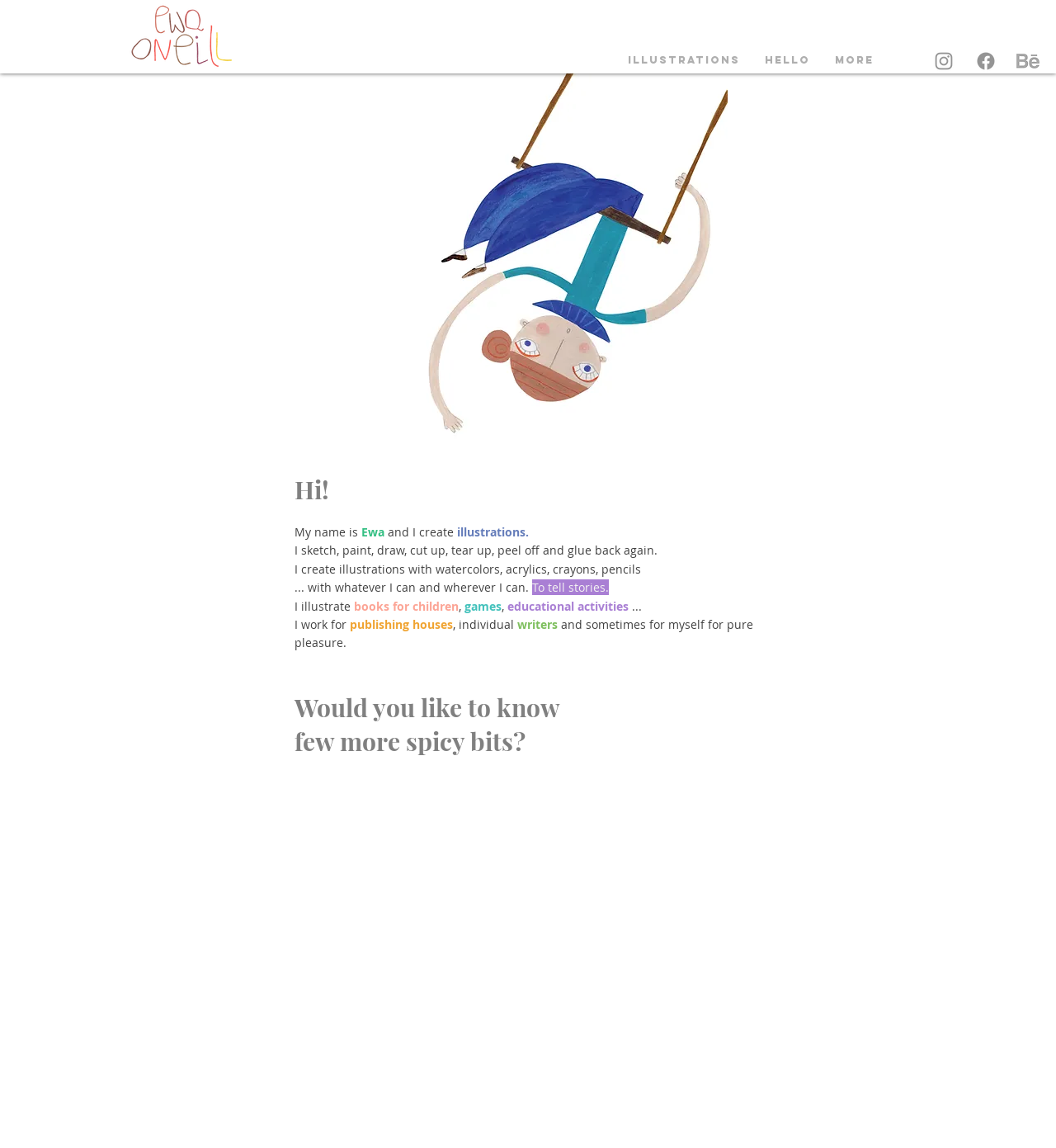How many social media platforms are listed?
Kindly offer a detailed explanation using the data available in the image.

The social media platforms are listed in the 'Social Bar' section, which includes links to Instagram, Facebook, and another platform with an image labeled 'images (1)'. Therefore, there are three social media platforms listed.